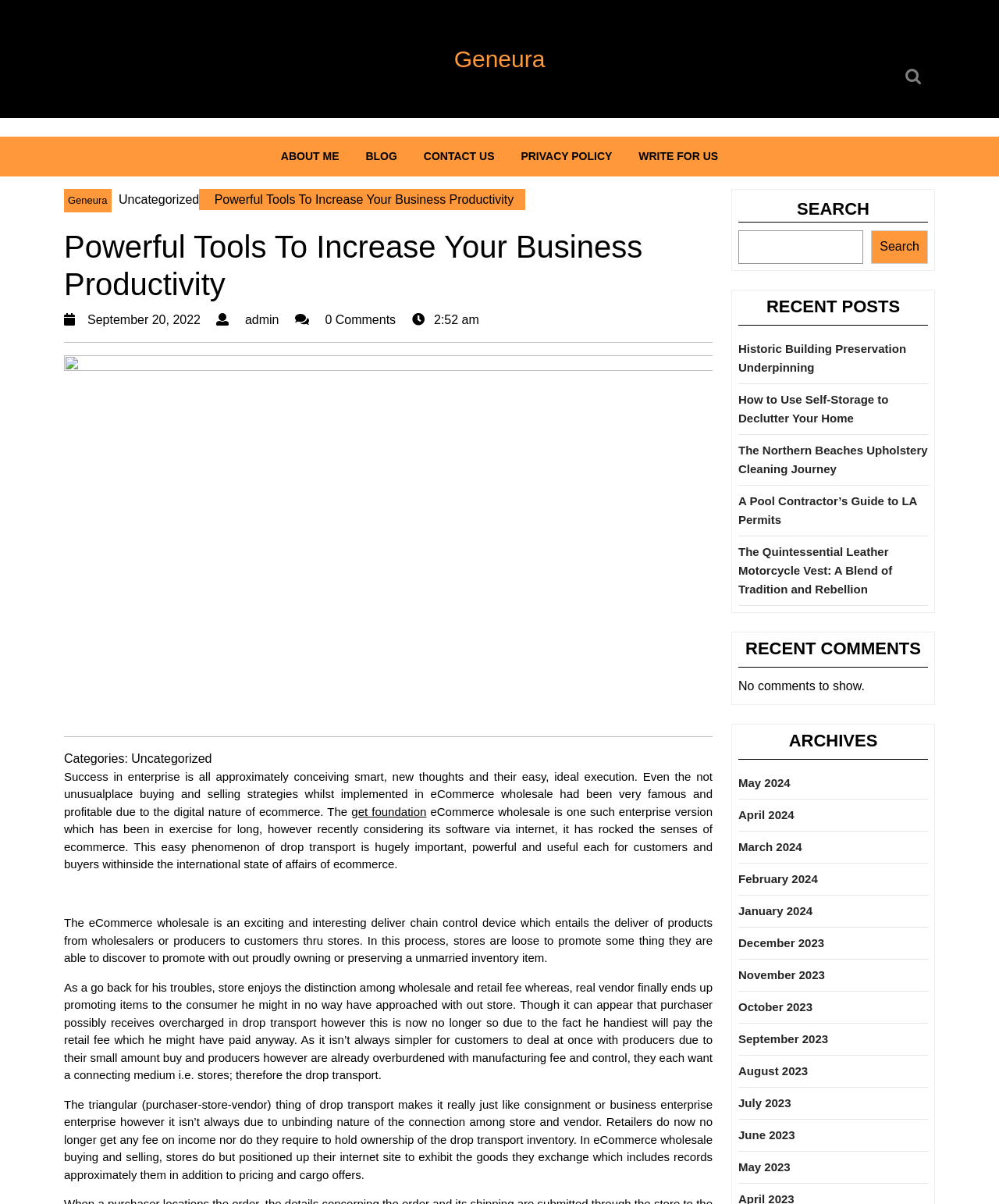How many archives are listed?
Answer the question based on the image using a single word or a brief phrase.

12